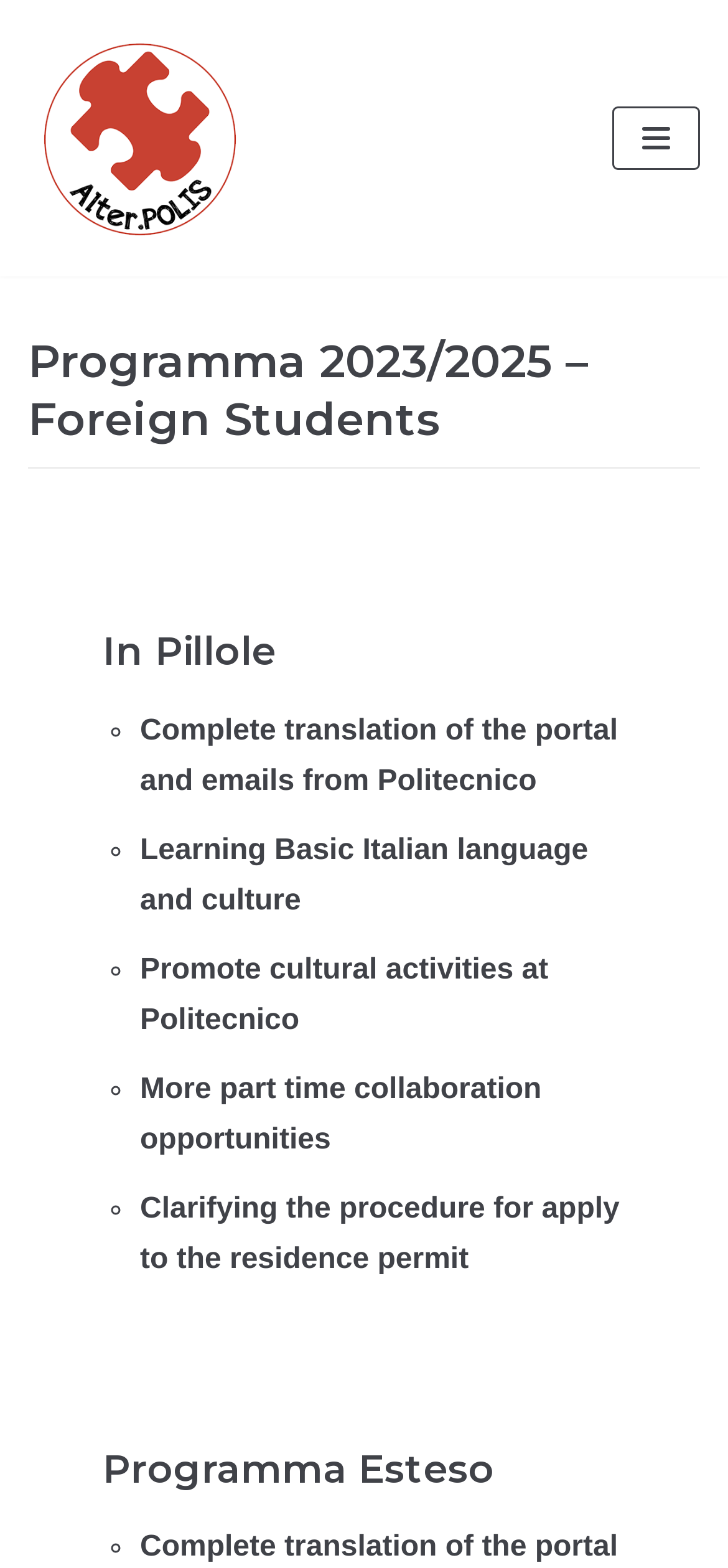Provide a one-word or one-phrase answer to the question:
What is the purpose of the 'In Pillole' section?

Listing program features